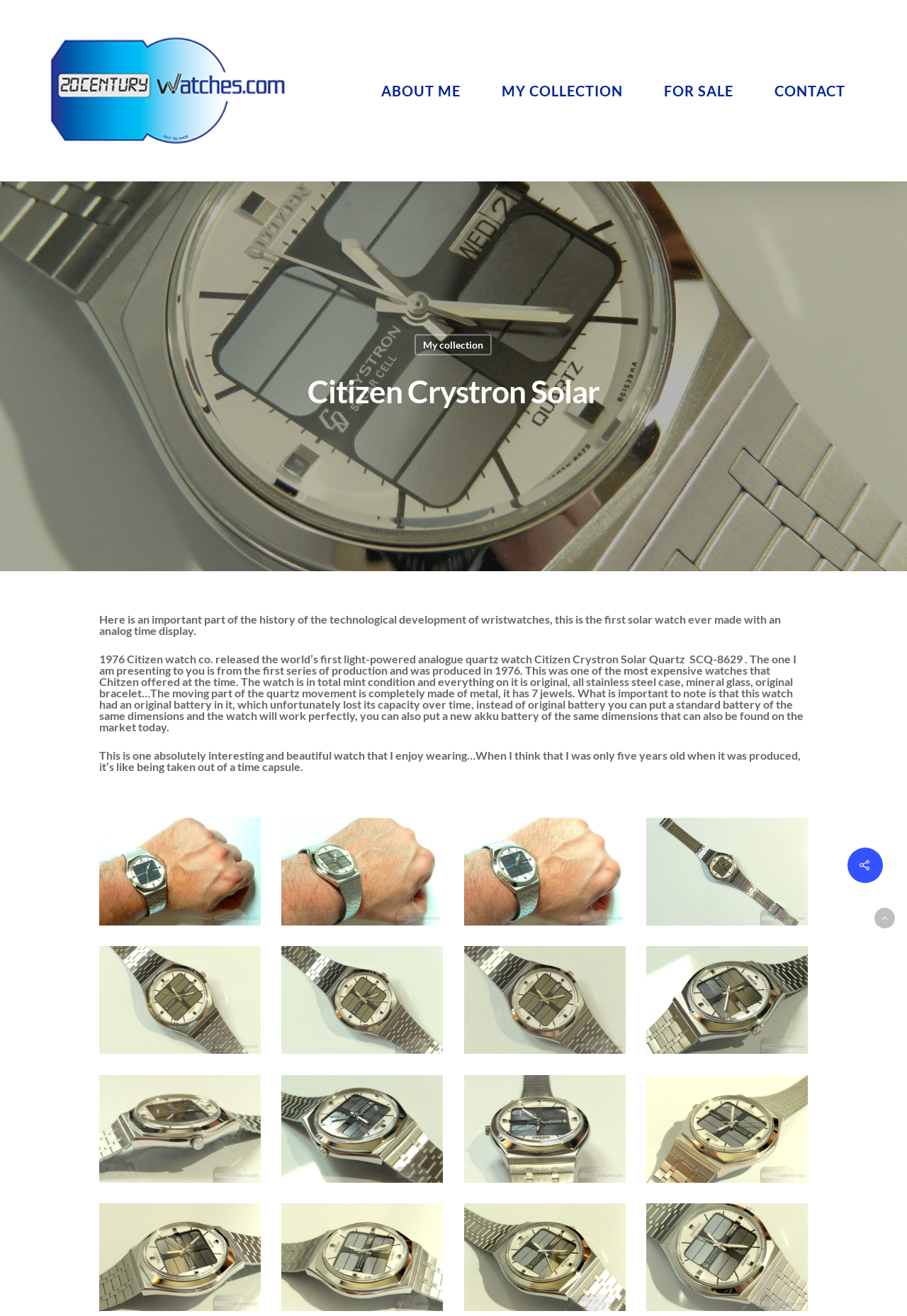Please extract the primary headline from the webpage.

Citizen Crystron Solar